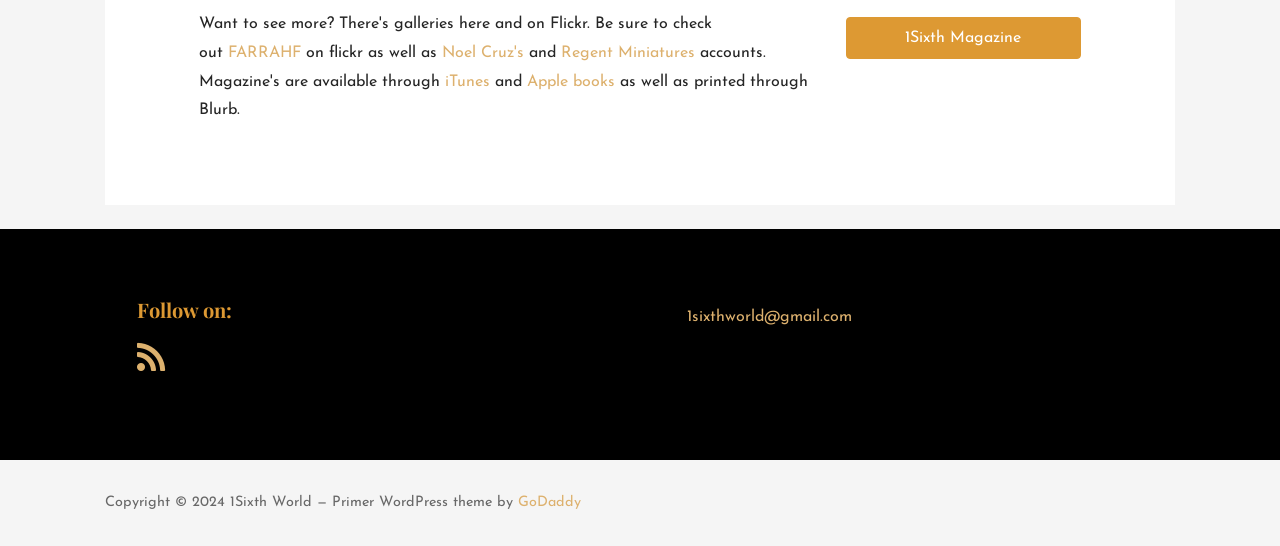Please identify the bounding box coordinates of the area I need to click to accomplish the following instruction: "Explore Apple books".

[0.412, 0.135, 0.481, 0.164]